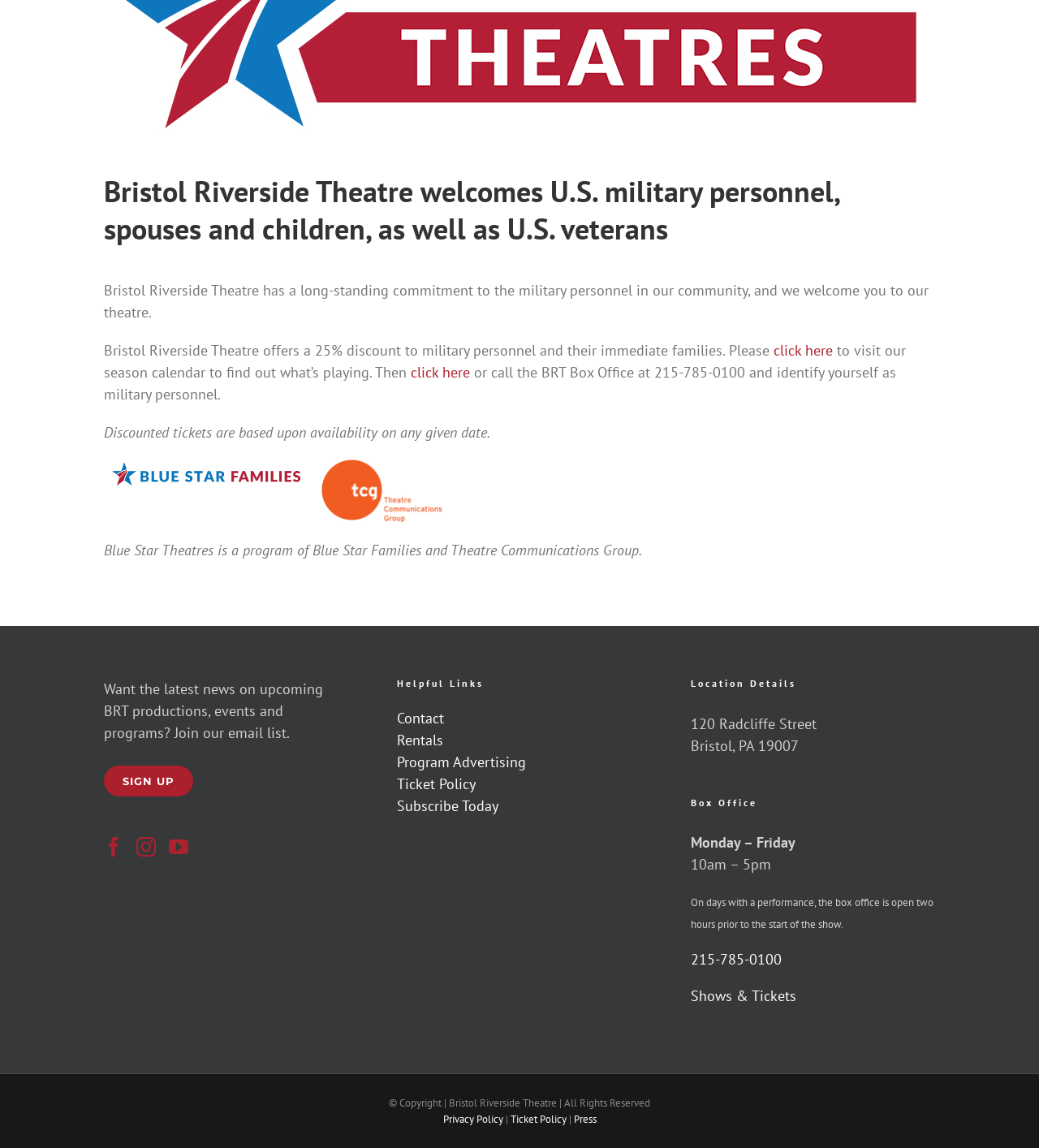Provide the bounding box coordinates for the UI element that is described as: "Shows & Tickets".

[0.665, 0.859, 0.766, 0.876]